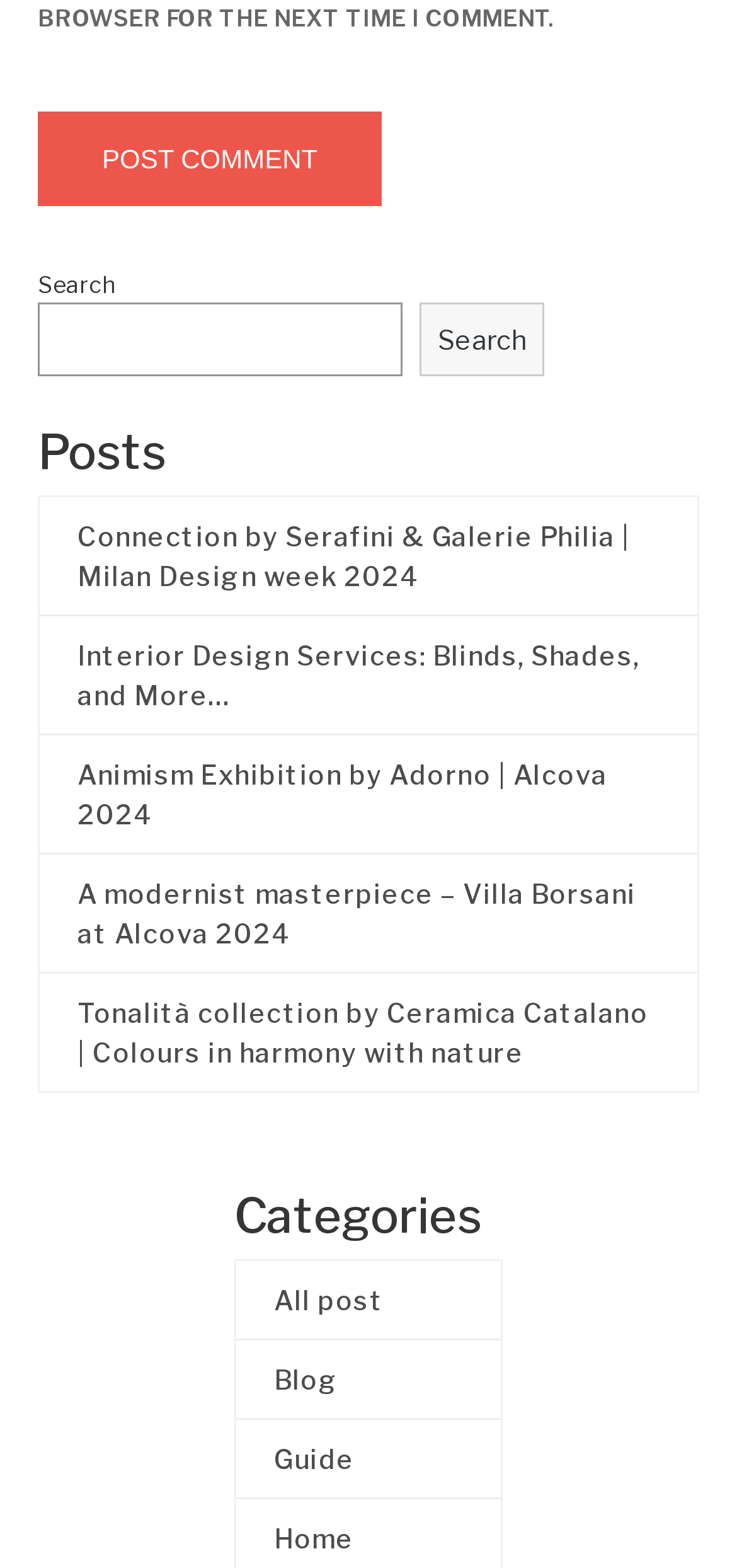Provide the bounding box coordinates, formatted as (top-left x, top-left y, bottom-right x, bottom-right y), with all values being floating point numbers between 0 and 1. Identify the bounding box of the UI element that matches the description: All post

[0.372, 0.816, 0.628, 0.841]